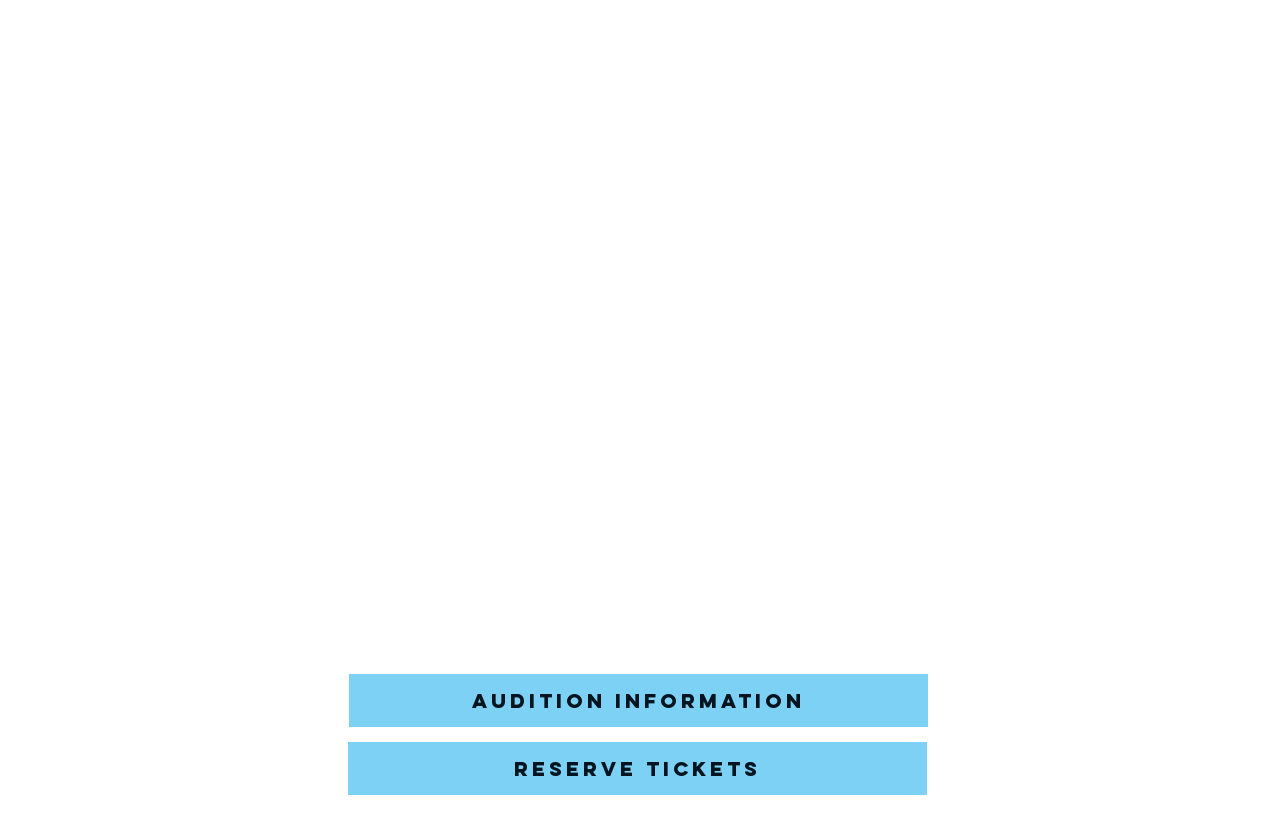Please determine the bounding box coordinates for the UI element described as: "RESERVE TICKETS".

[0.272, 0.903, 0.724, 0.967]